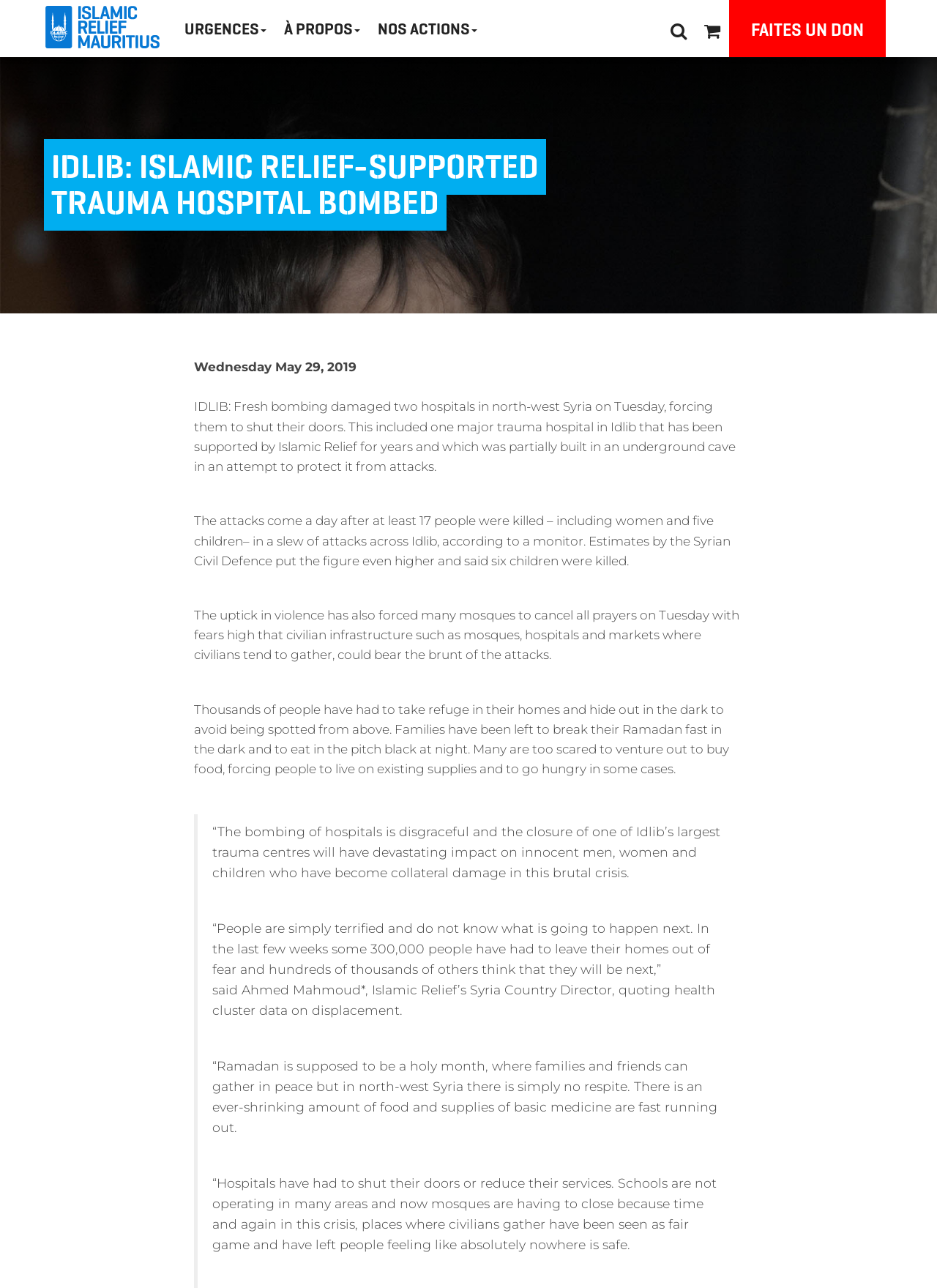What is the position of Ahmed Mahmoud?
Provide a one-word or short-phrase answer based on the image.

Syria Country Director